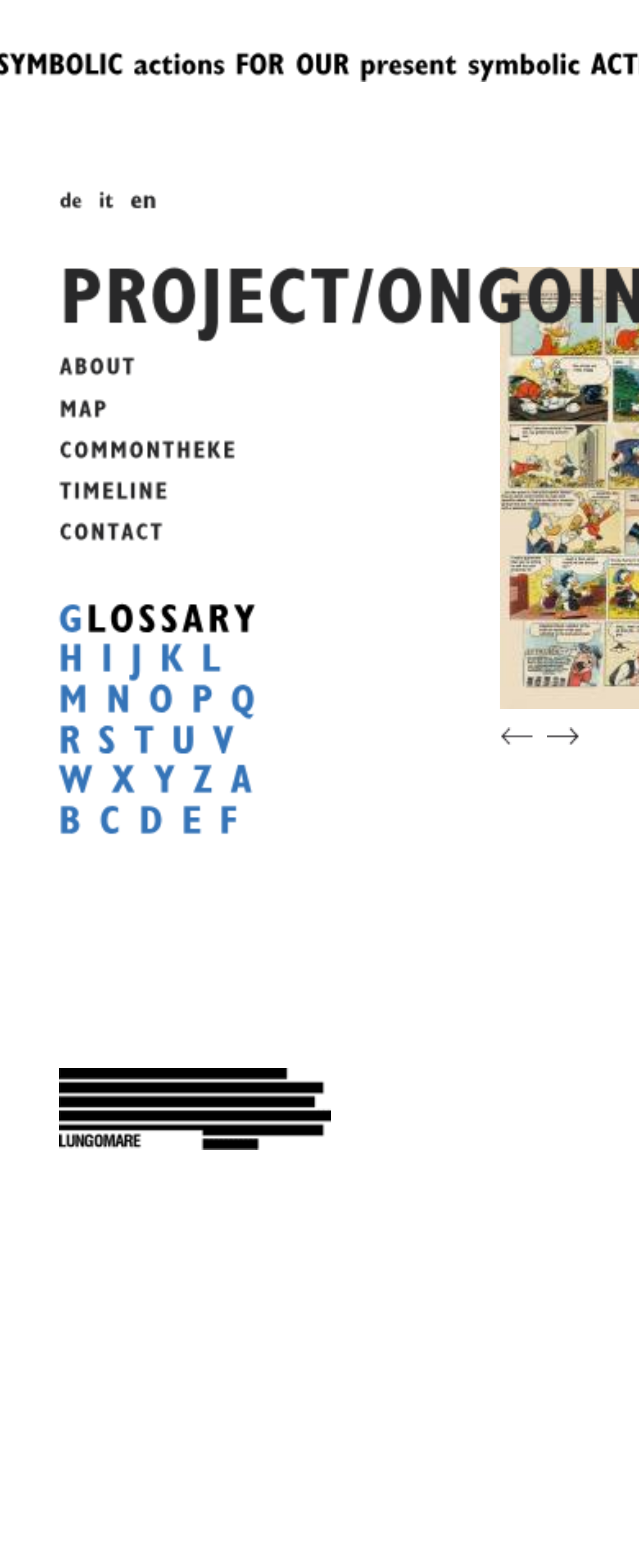Generate a thorough description of the webpage.

This webpage appears to be a multilingual website with a focus on symbolic actions for the present. The top section of the page features a series of five canvas elements, likely representing some form of artistic or symbolic expression.

Below this section, there are three language links, "de", "it", and "en", which suggest that the website is available in multiple languages. These links are positioned on the left side of the page, near the top.

Further down, there is a navigation menu with links to various sections of the website, including "ABOUT", "MAP", "COMMONTHEKE", "TIMELINE", and "CONTACT". These links are also positioned on the left side of the page.

On the right side of the page, there is a glossary section with links to various alphabetical entries, from "G" to "Z", as well as "A" to "F". Each of these links has a corresponding canvas element, suggesting that they may be related to some form of visual or symbolic representation.

At the bottom of the page, there is a link with an accompanying image, which may be a call-to-action or a link to a related resource. Additionally, there are two more links positioned on the right side of the page, near the bottom.

Overall, the webpage appears to be a resource for exploring symbolic actions and their relevance to the present, with a focus on multilingualism and visual representation.